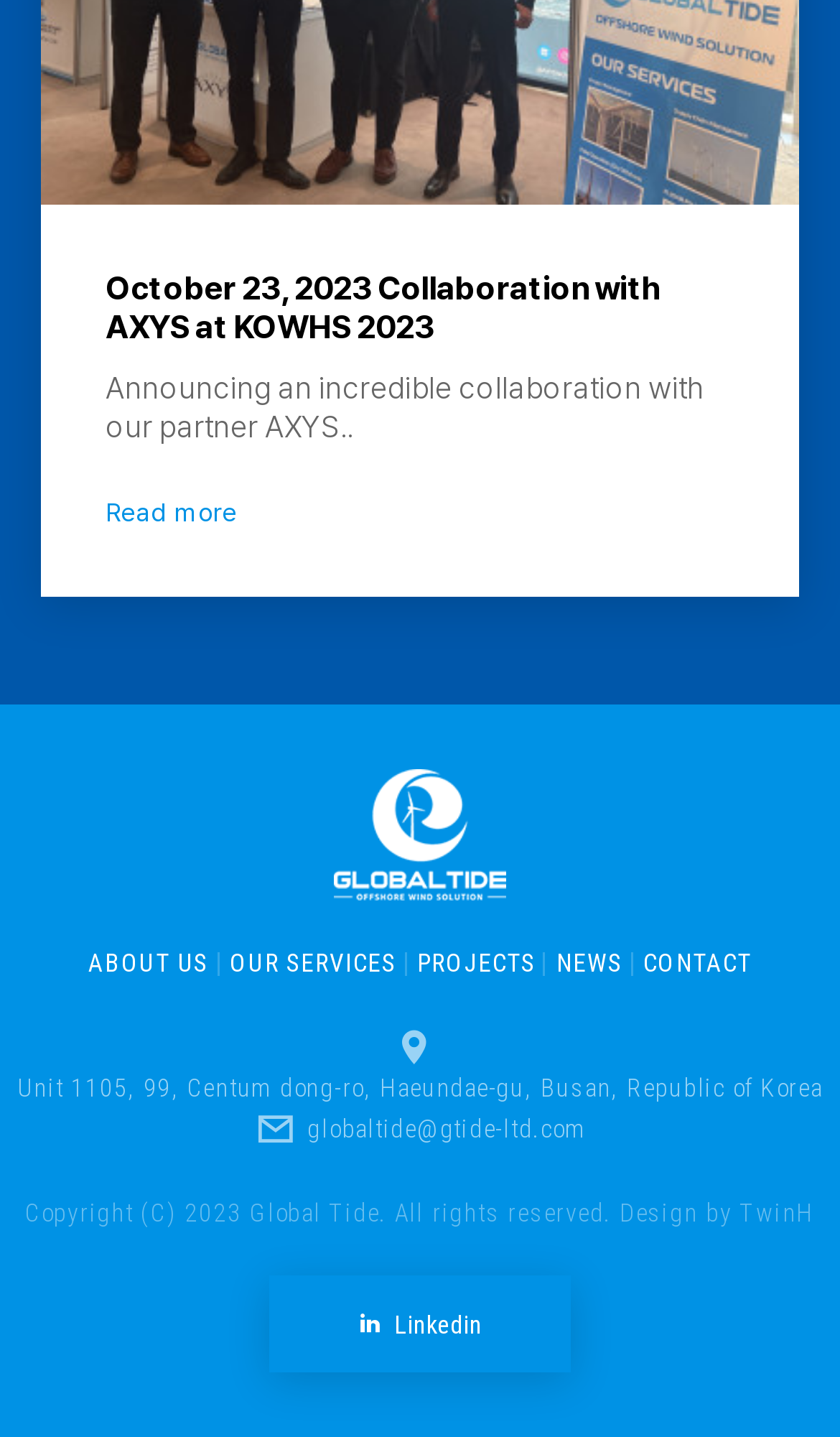What is the name of the designer of the website?
Please ensure your answer to the question is detailed and covers all necessary aspects.

The name of the designer of the website is mentioned in a link element with bounding box coordinates [0.881, 0.833, 0.97, 0.854], which is a child element of the root element and is part of the copyright information.